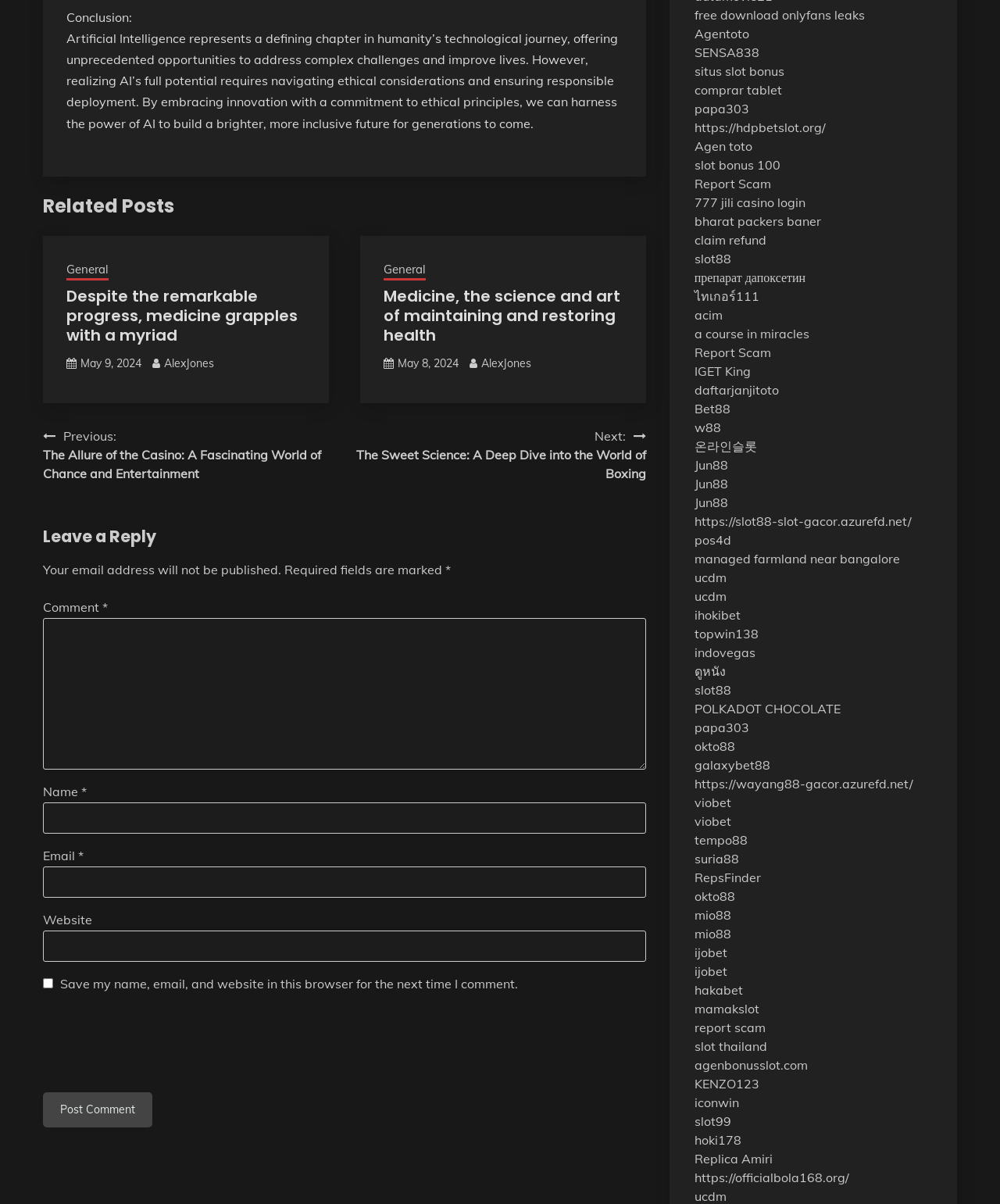Find the bounding box of the element with the following description: "Request a Demo". The coordinates must be four float numbers between 0 and 1, formatted as [left, top, right, bottom].

None